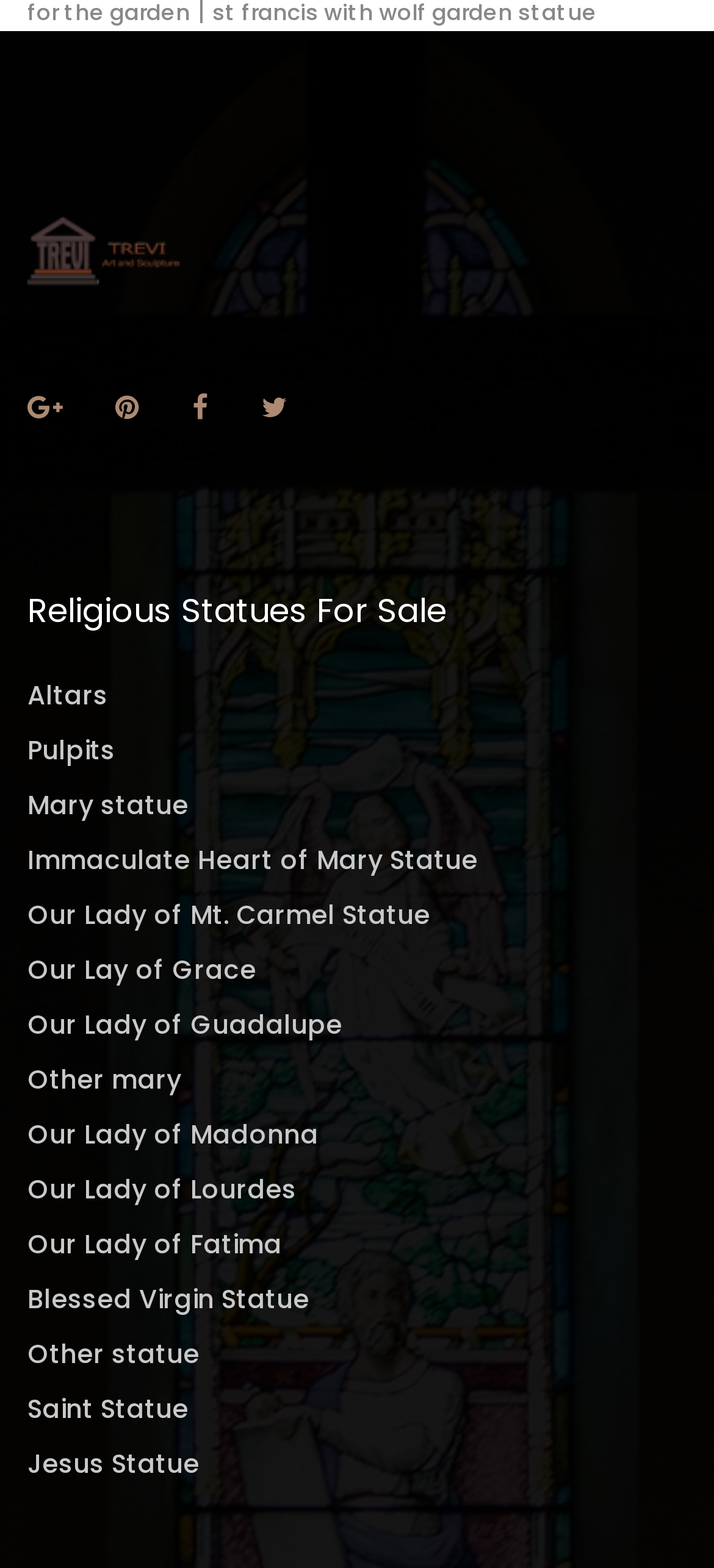Identify the bounding box coordinates of the area you need to click to perform the following instruction: "Browse the 'Saint Statue' section".

[0.038, 0.887, 0.264, 0.912]